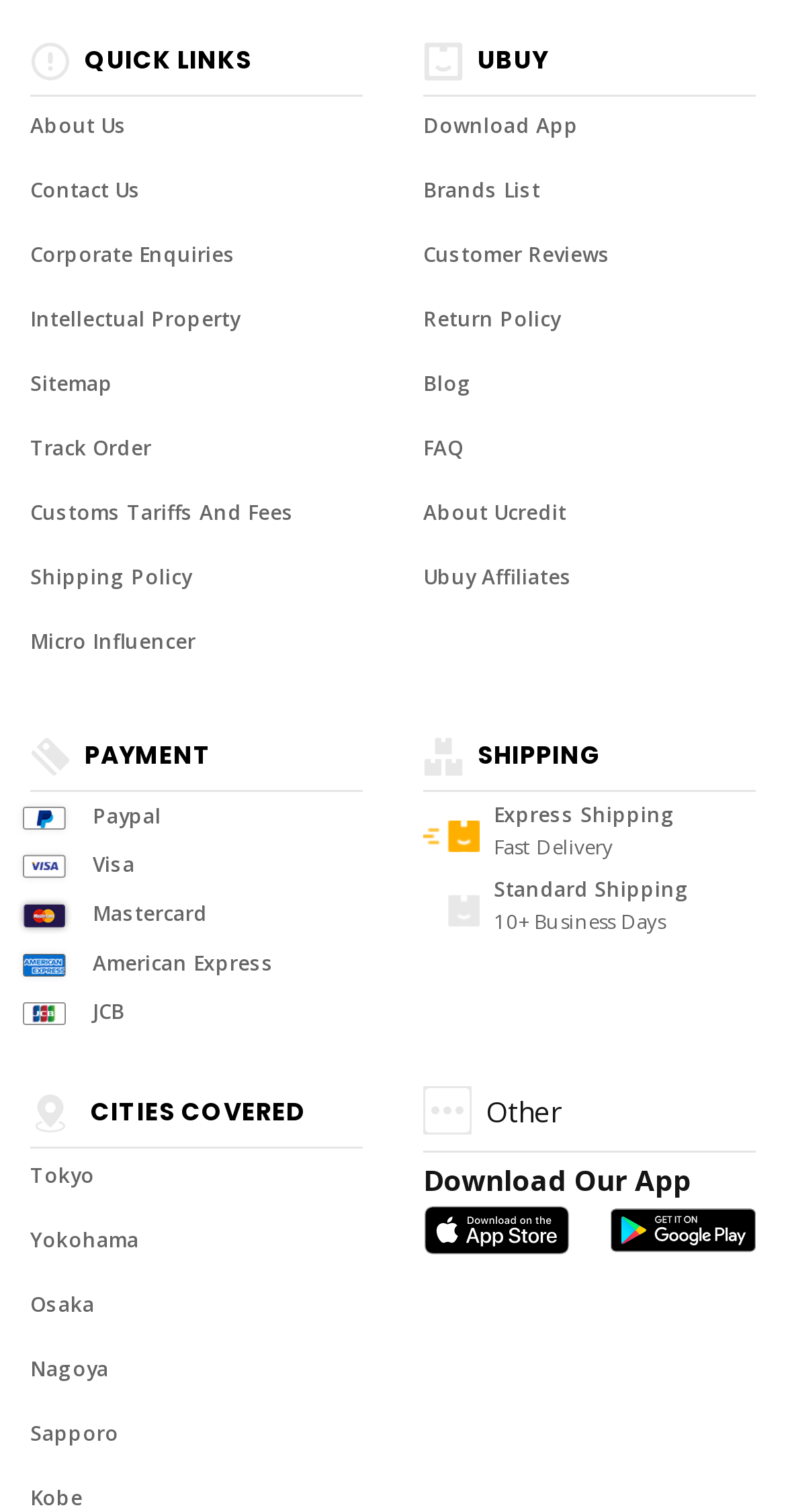Locate the bounding box coordinates of the area to click to fulfill this instruction: "Pay with Paypal". The bounding box should be presented as four float numbers between 0 and 1, in the order [left, top, right, bottom].

[0.021, 0.529, 0.092, 0.553]